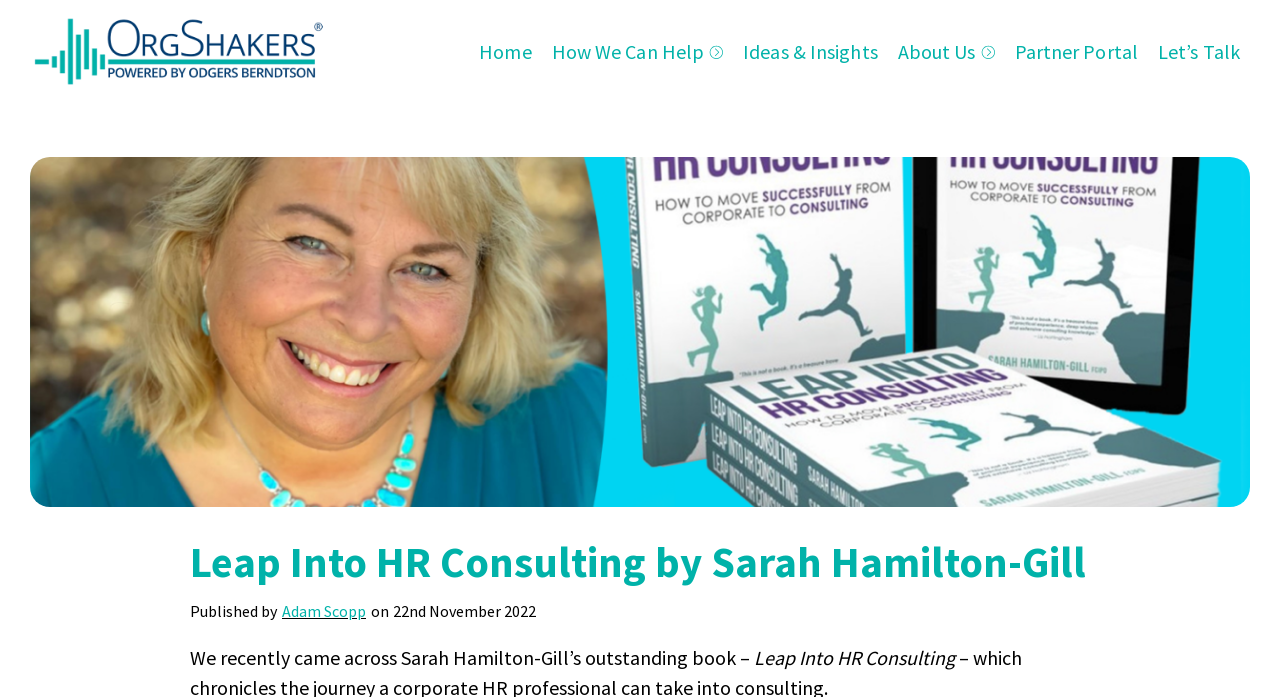Locate the heading on the webpage and return its text.

Leap Into HR Consulting by Sarah Hamilton-Gill